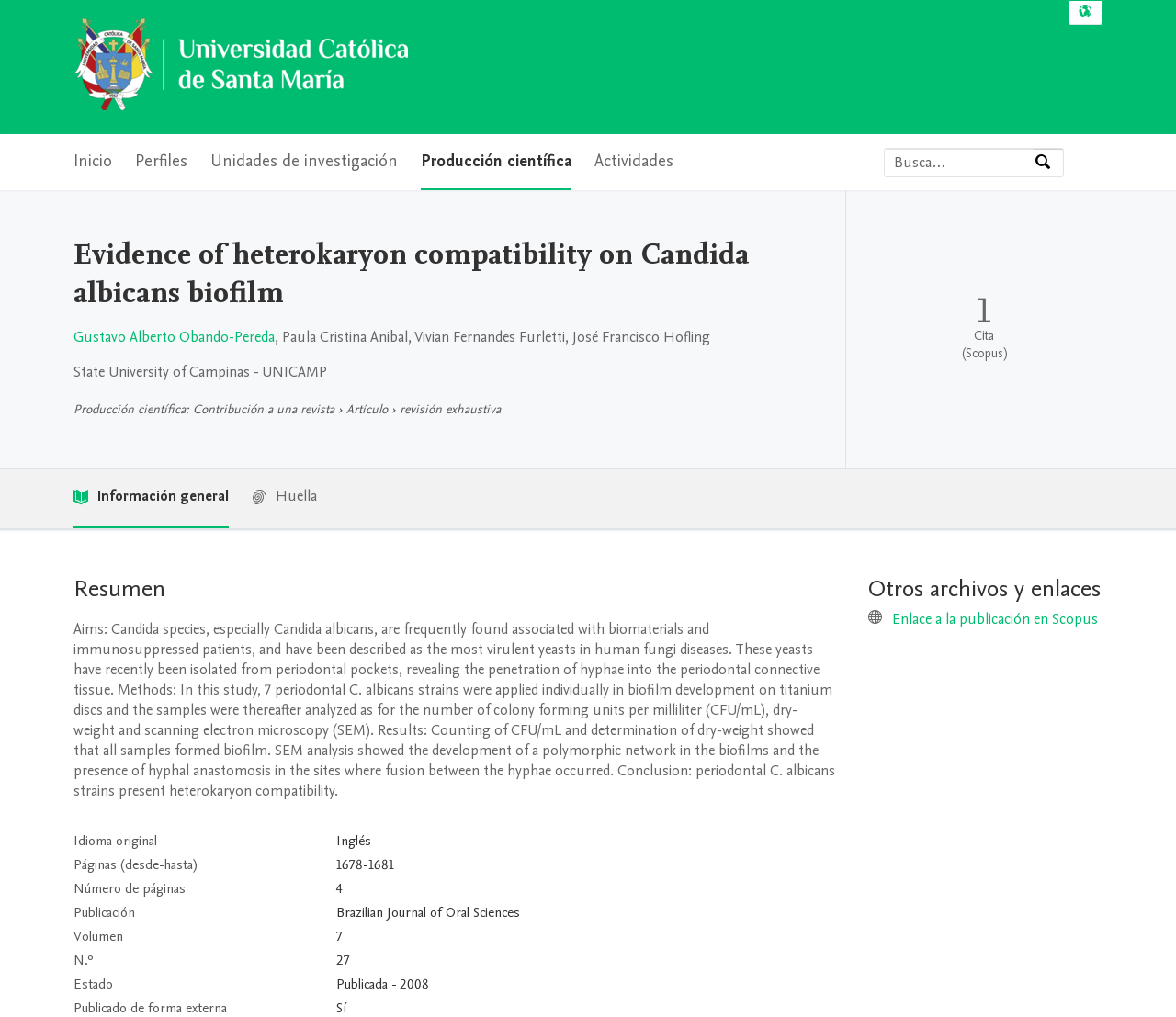Please identify the coordinates of the bounding box for the clickable region that will accomplish this instruction: "Search for a publication".

[0.752, 0.146, 0.879, 0.173]